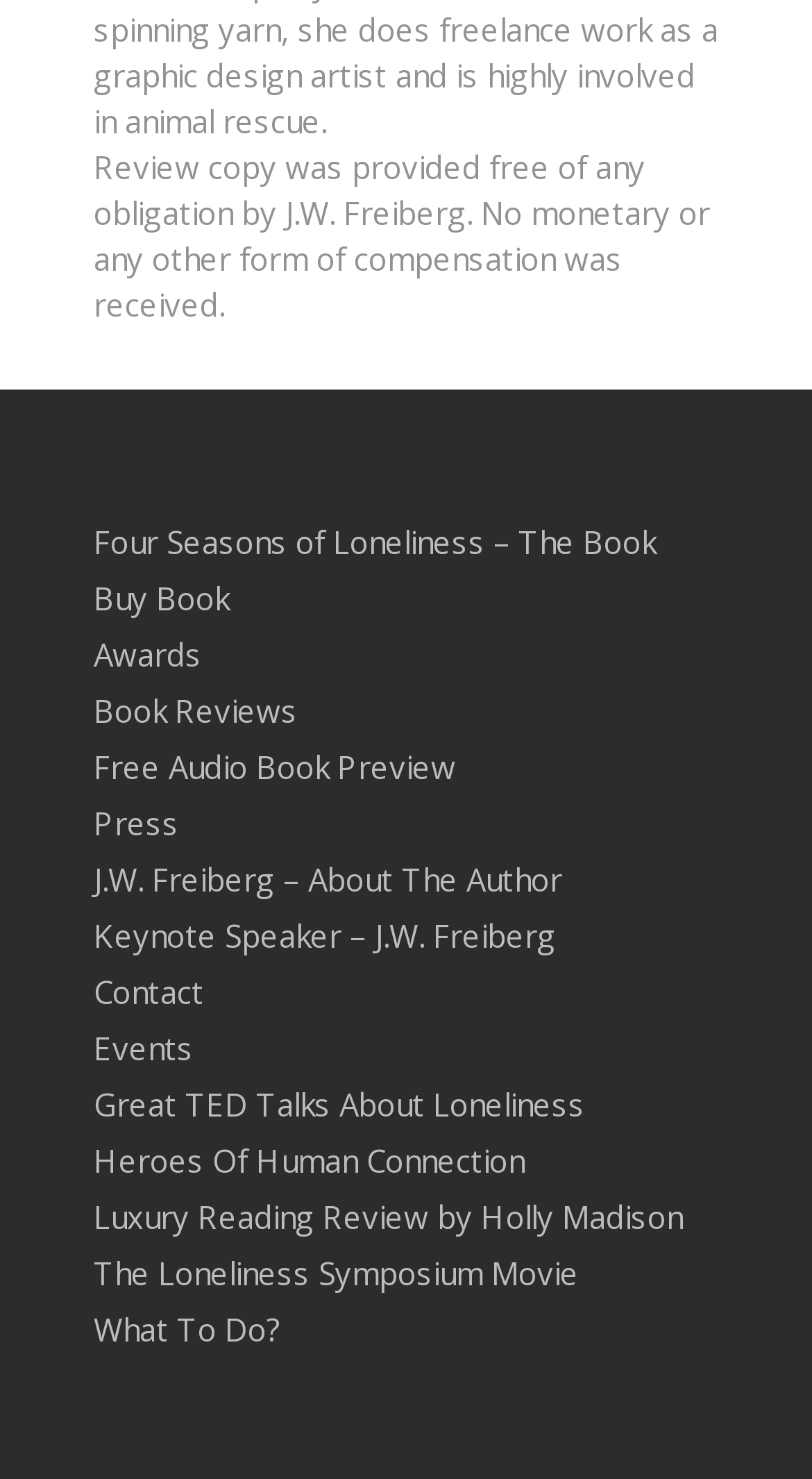Please answer the following question using a single word or phrase: 
How many sections are on the webpage?

1